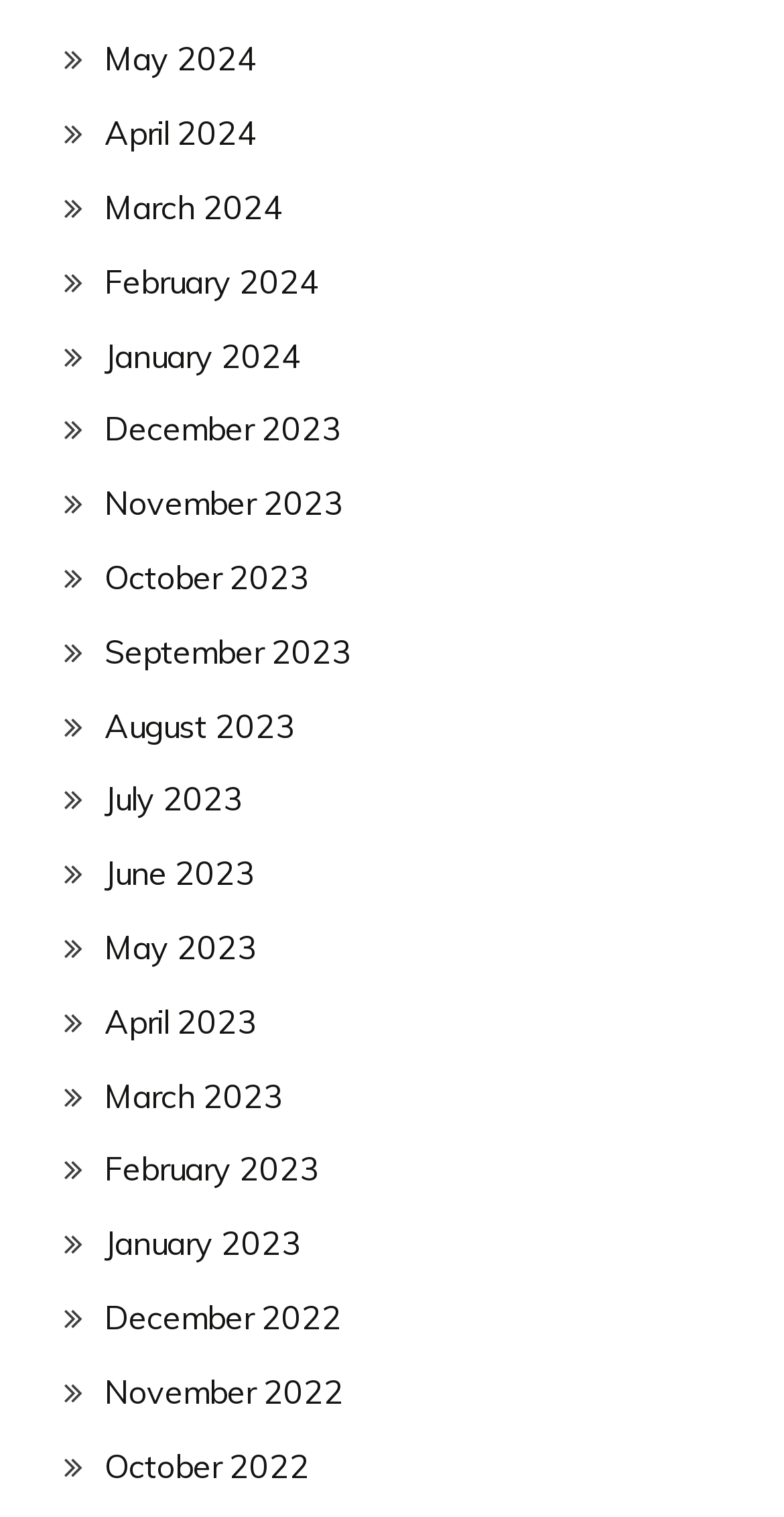Locate the bounding box coordinates of the element that should be clicked to execute the following instruction: "browse November 2023".

[0.133, 0.318, 0.438, 0.345]